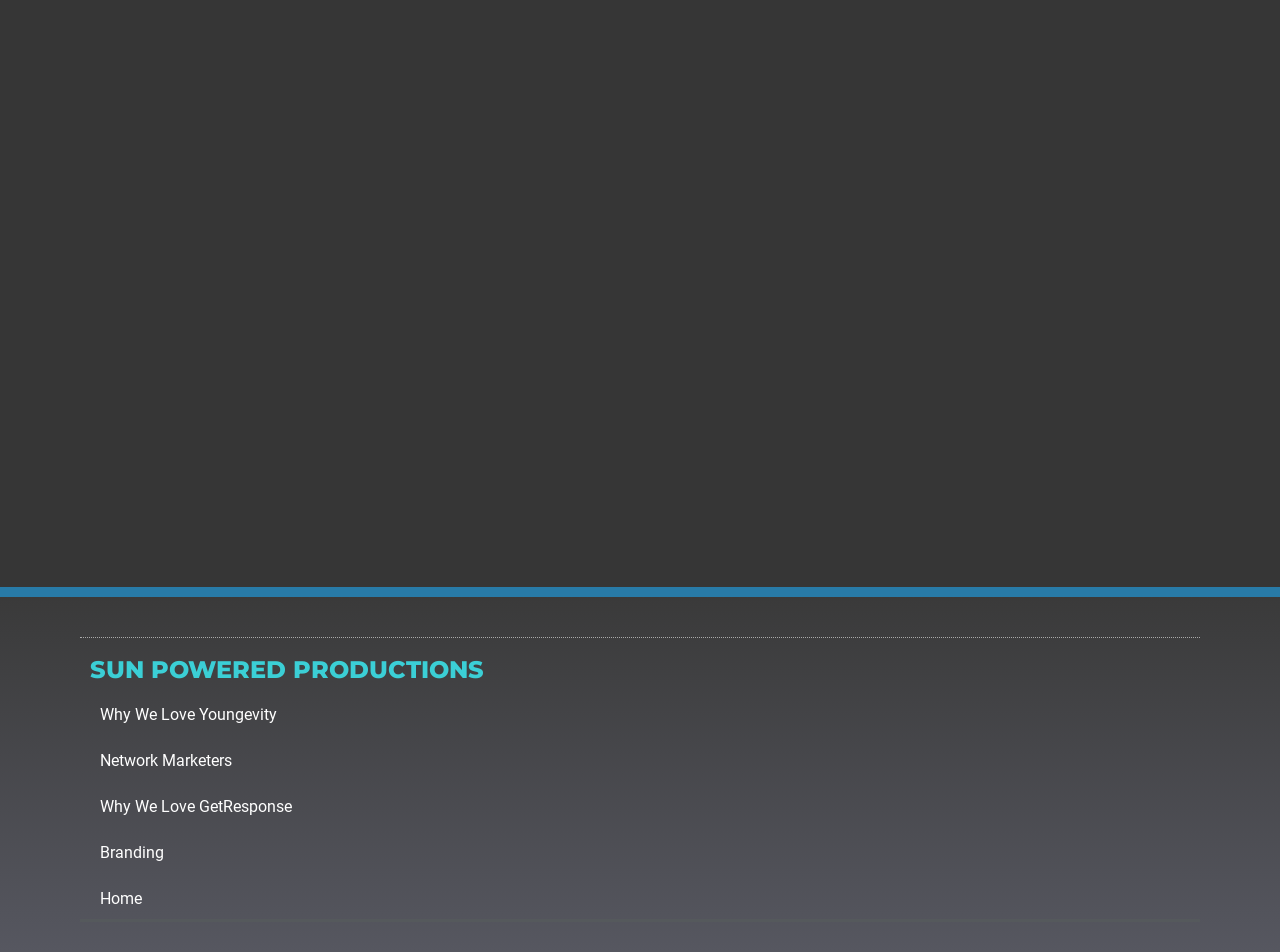Reply to the question with a brief word or phrase: What is the second item in the top navigation menu?

Network Marketers